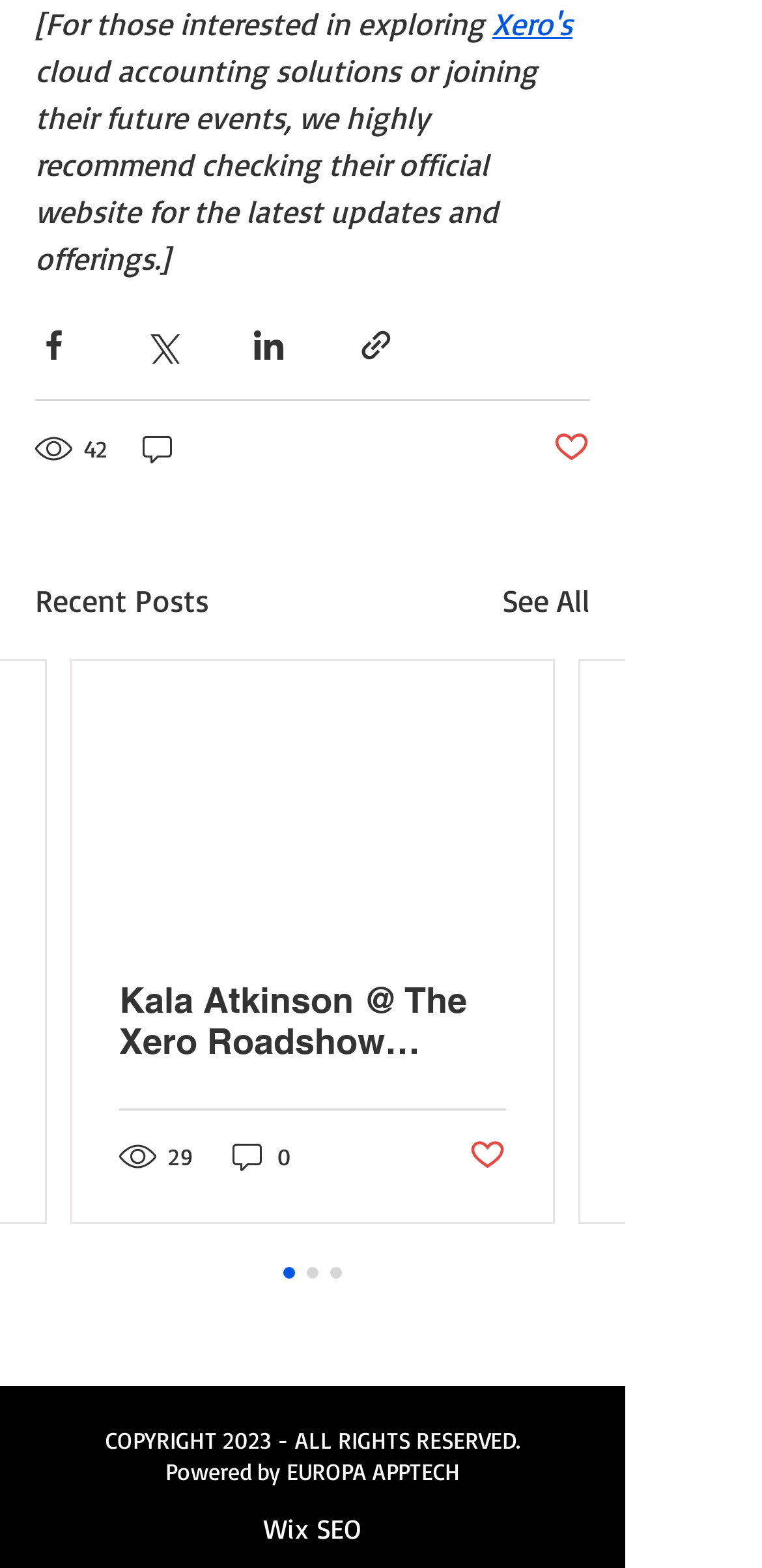Determine the bounding box coordinates for the area that needs to be clicked to fulfill this task: "Like the post". The coordinates must be given as four float numbers between 0 and 1, i.e., [left, top, right, bottom].

[0.726, 0.273, 0.774, 0.3]